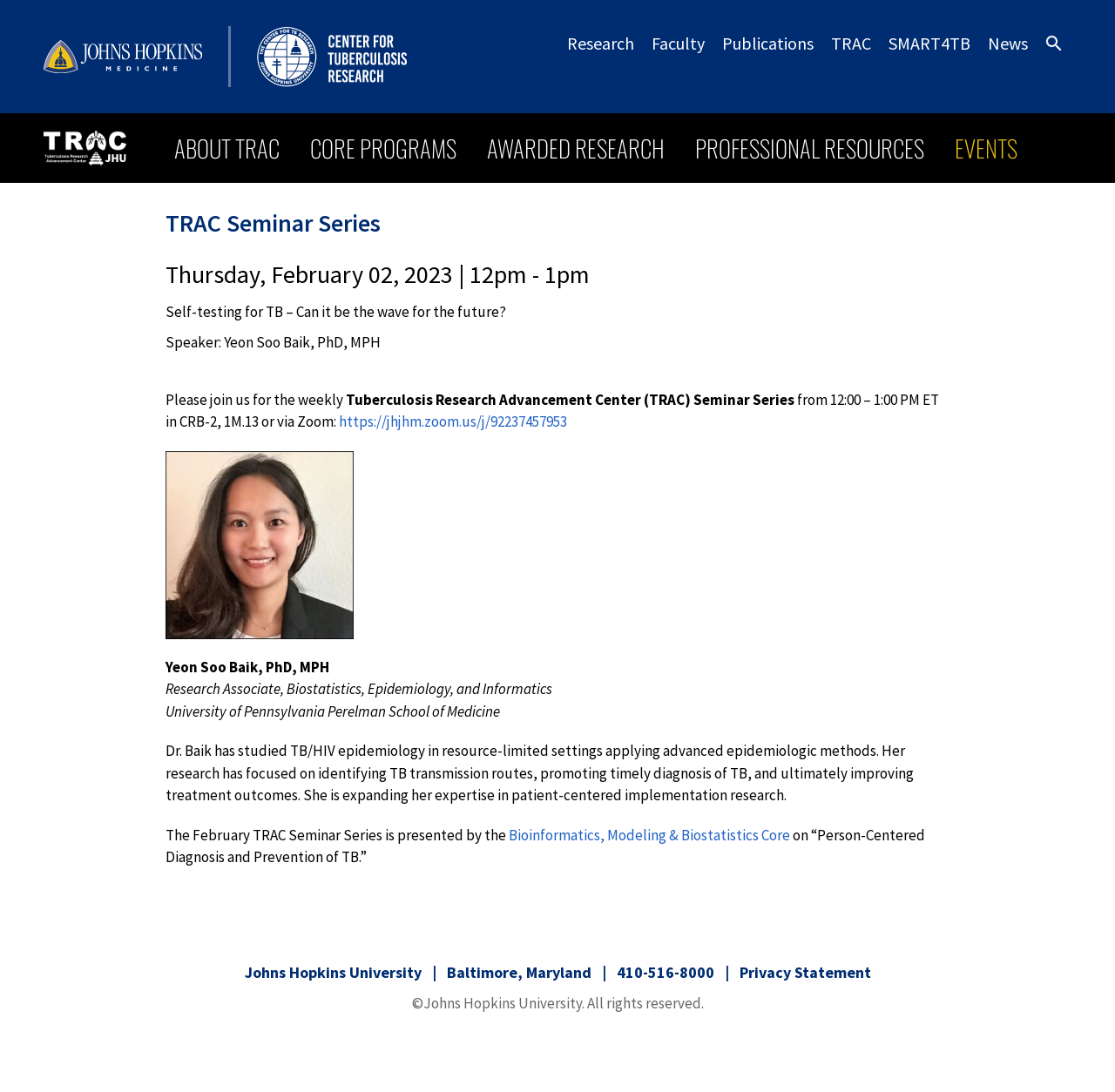Locate the bounding box coordinates for the element described below: "SMART4TB". The coordinates must be four float values between 0 and 1, formatted as [left, top, right, bottom].

[0.789, 0.024, 0.878, 0.056]